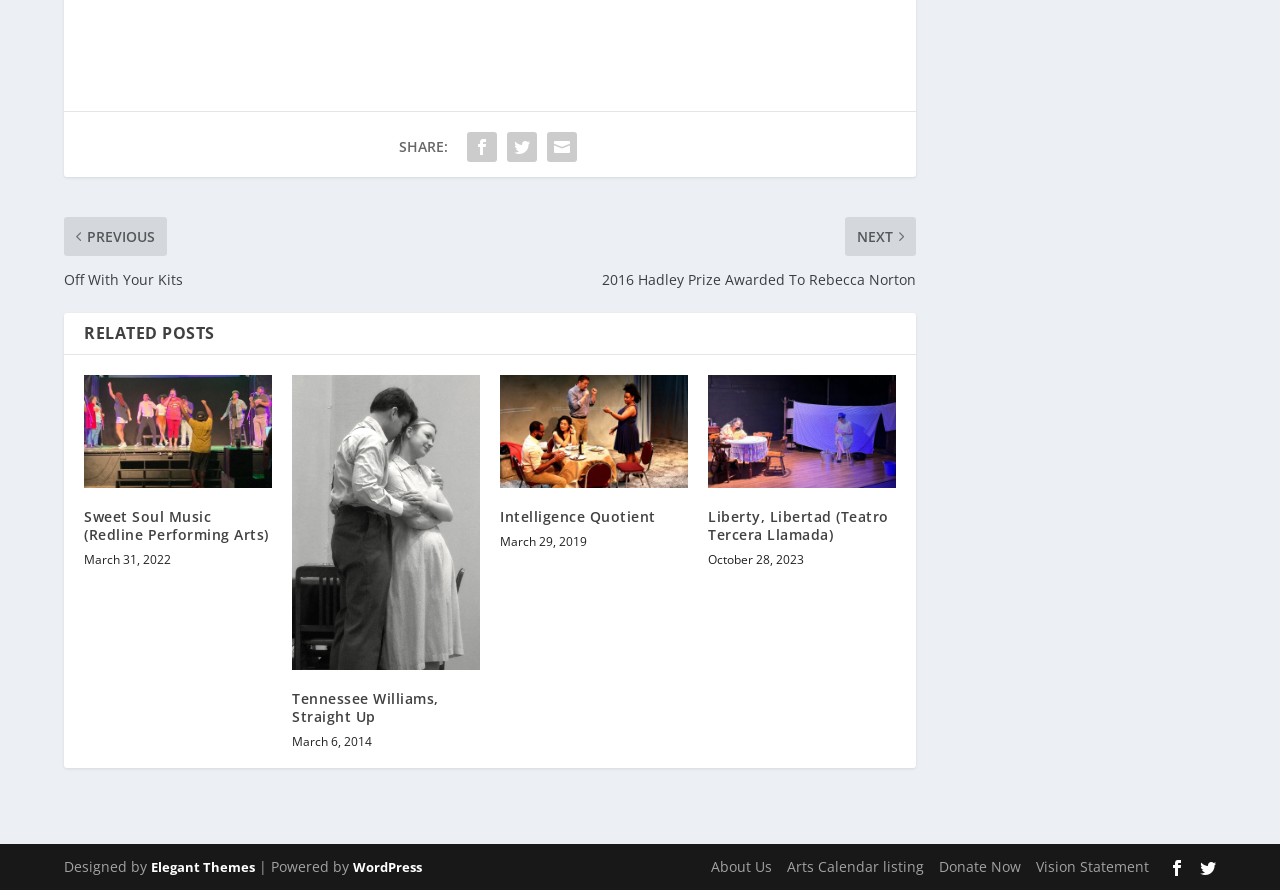What is the name of the theme designer?
Please provide a detailed and comprehensive answer to the question.

I looked at the footer of the page and found the text 'Designed by Elegant Themes', which indicates the name of the theme designer.